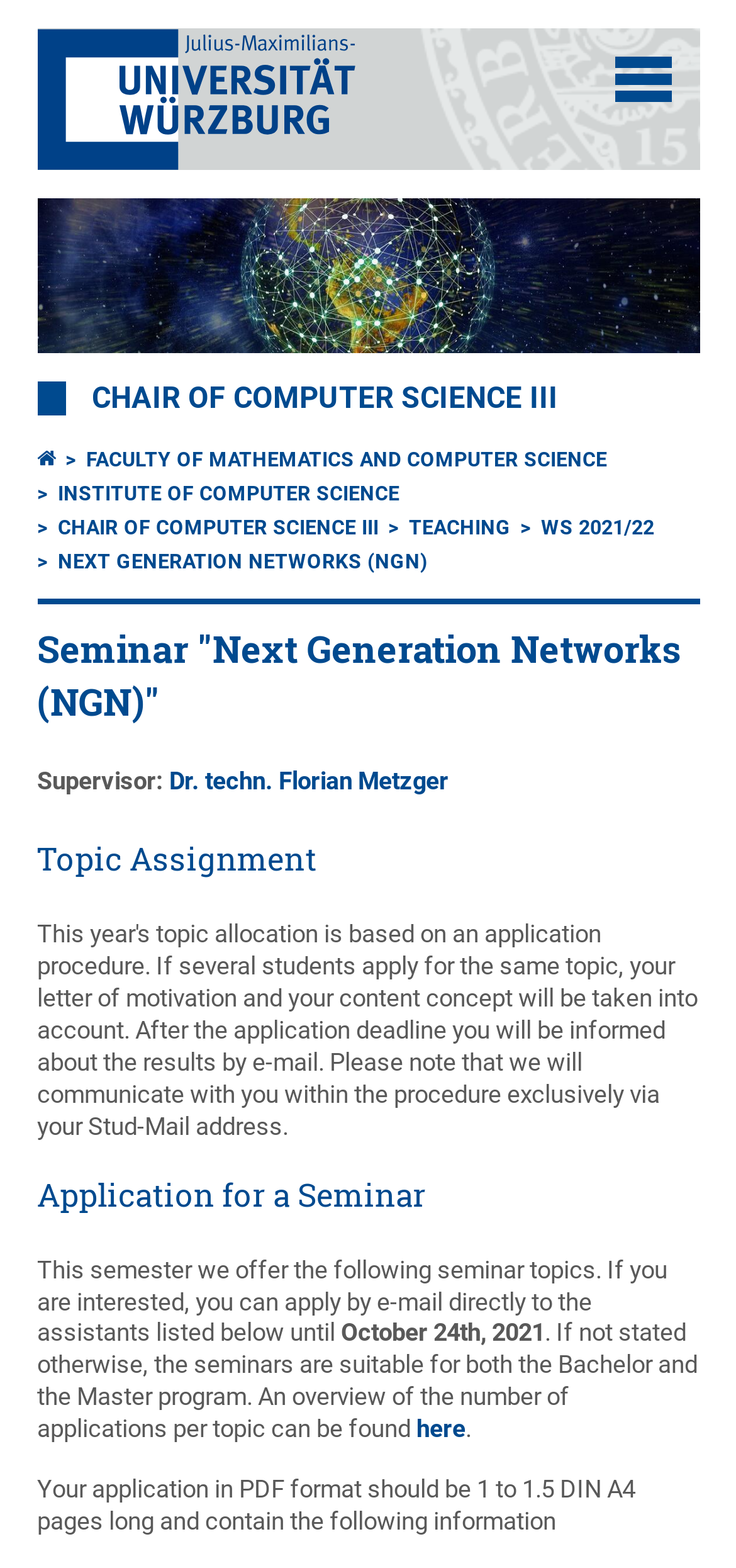Locate the bounding box coordinates of the element that should be clicked to fulfill the instruction: "Open or close navigation".

[0.835, 0.036, 0.912, 0.065]